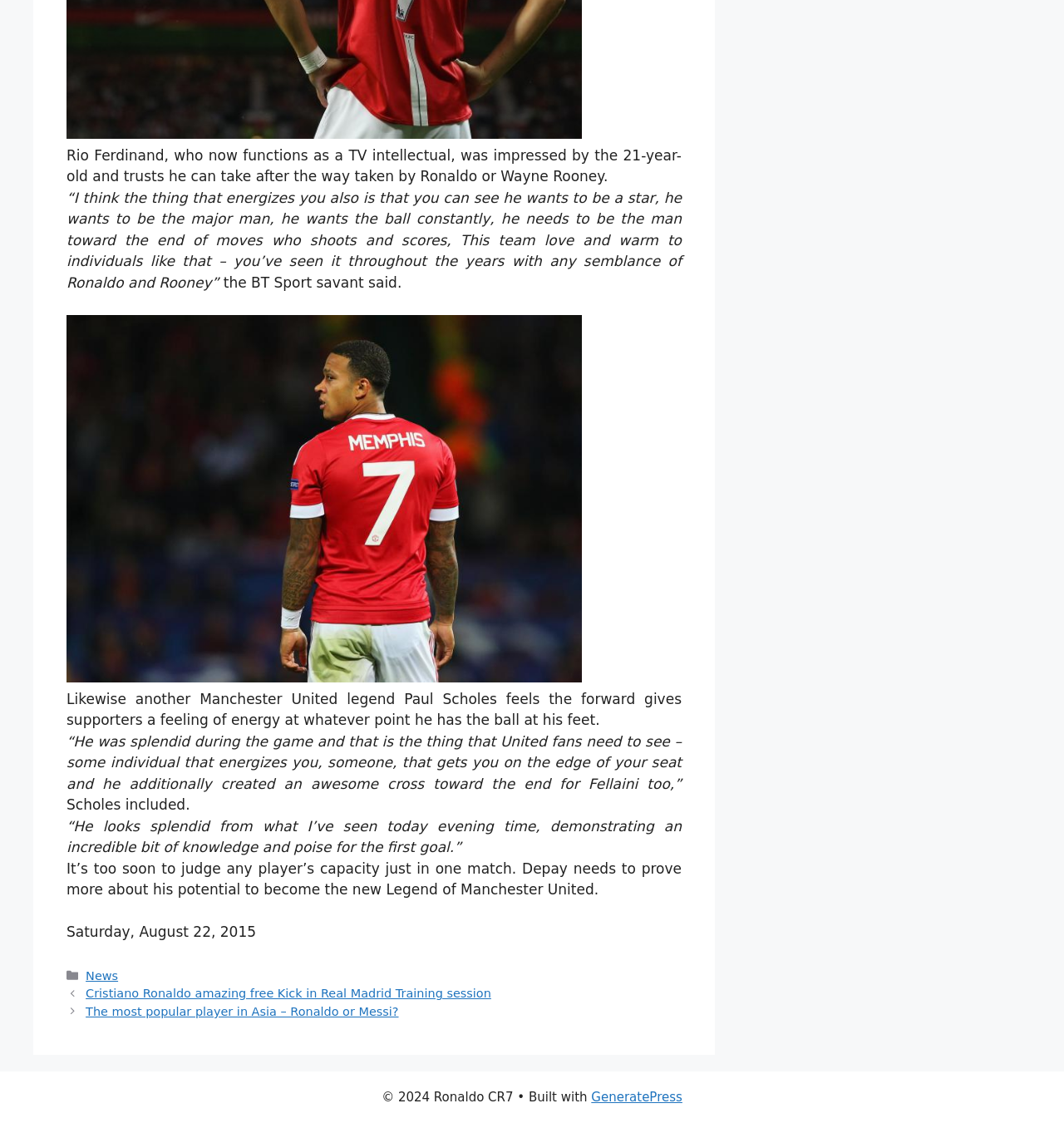Give a concise answer using one word or a phrase to the following question:
What is the name of the football player being compared to Ronaldo?

Depay